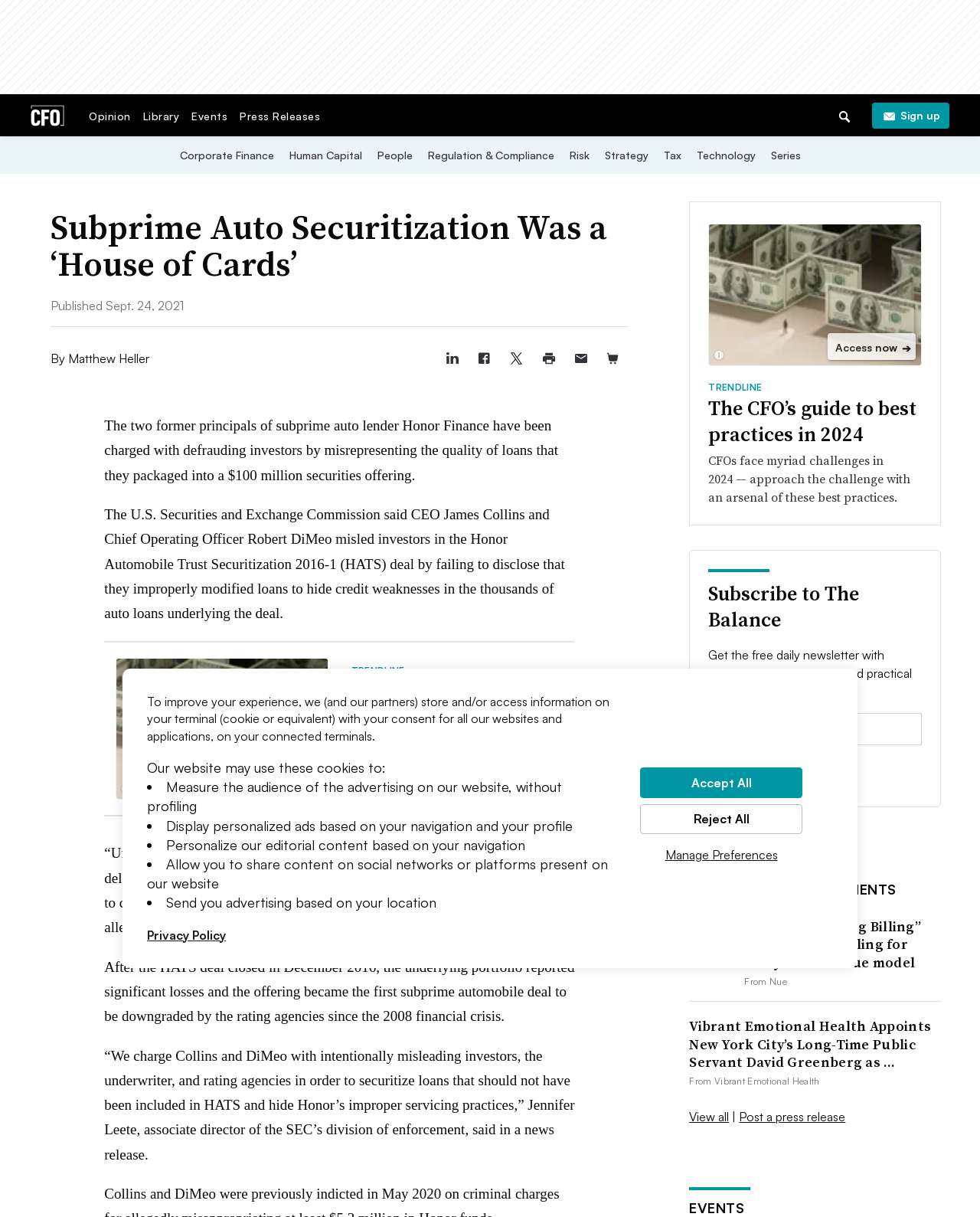Specify the bounding box coordinates of the area to click in order to execute this command: 'Read the article'. The coordinates should consist of four float numbers ranging from 0 to 1, and should be formatted as [left, top, right, bottom].

[0.052, 0.172, 0.642, 0.233]